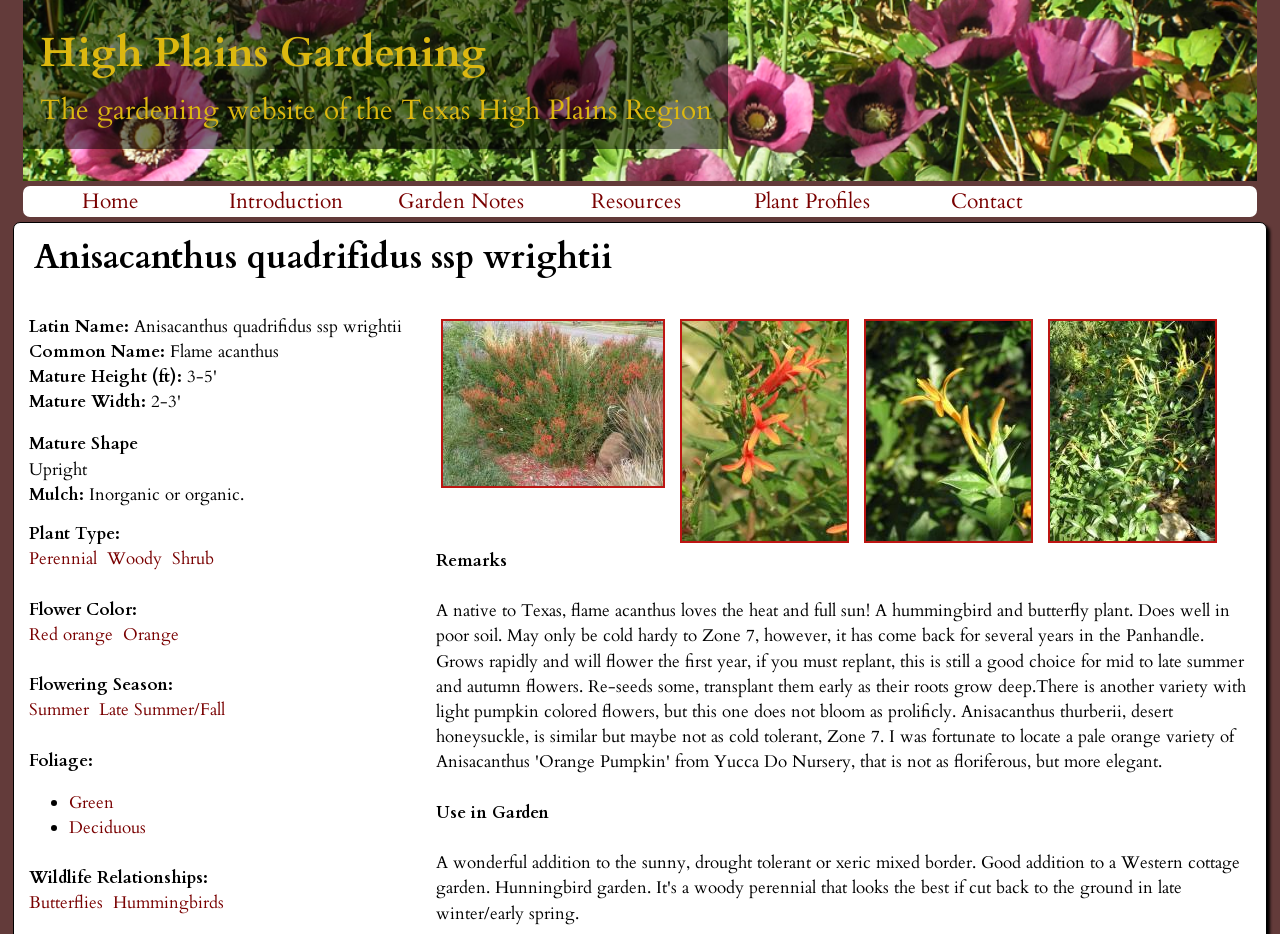Please locate the clickable area by providing the bounding box coordinates to follow this instruction: "Click on 'Butterflies'".

[0.022, 0.954, 0.08, 0.979]